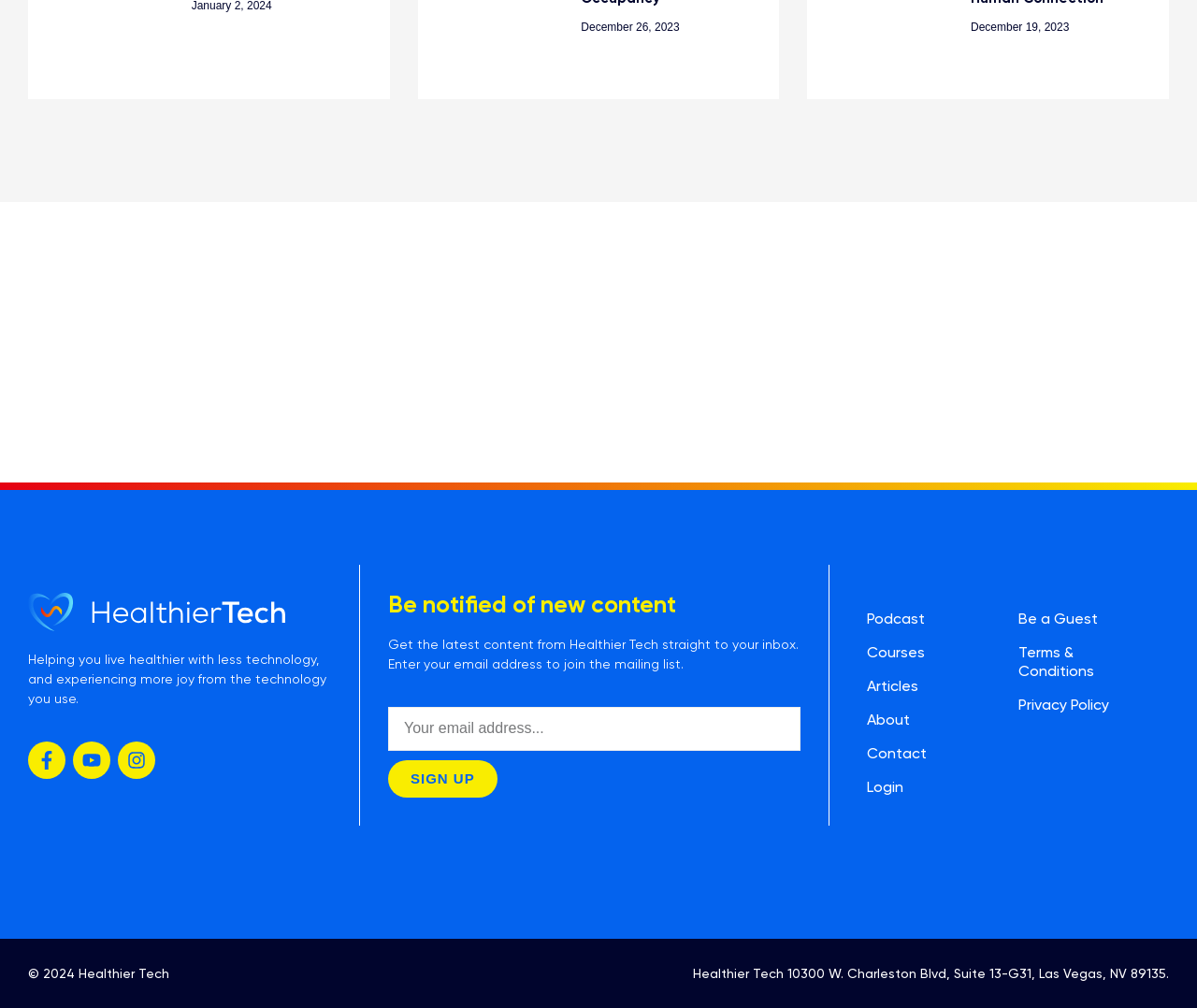What is the date displayed at the top?
Please provide a full and detailed response to the question.

The date is displayed at the top of the webpage, specifically in the static text element with the bounding box coordinates [0.485, 0.02, 0.568, 0.033].